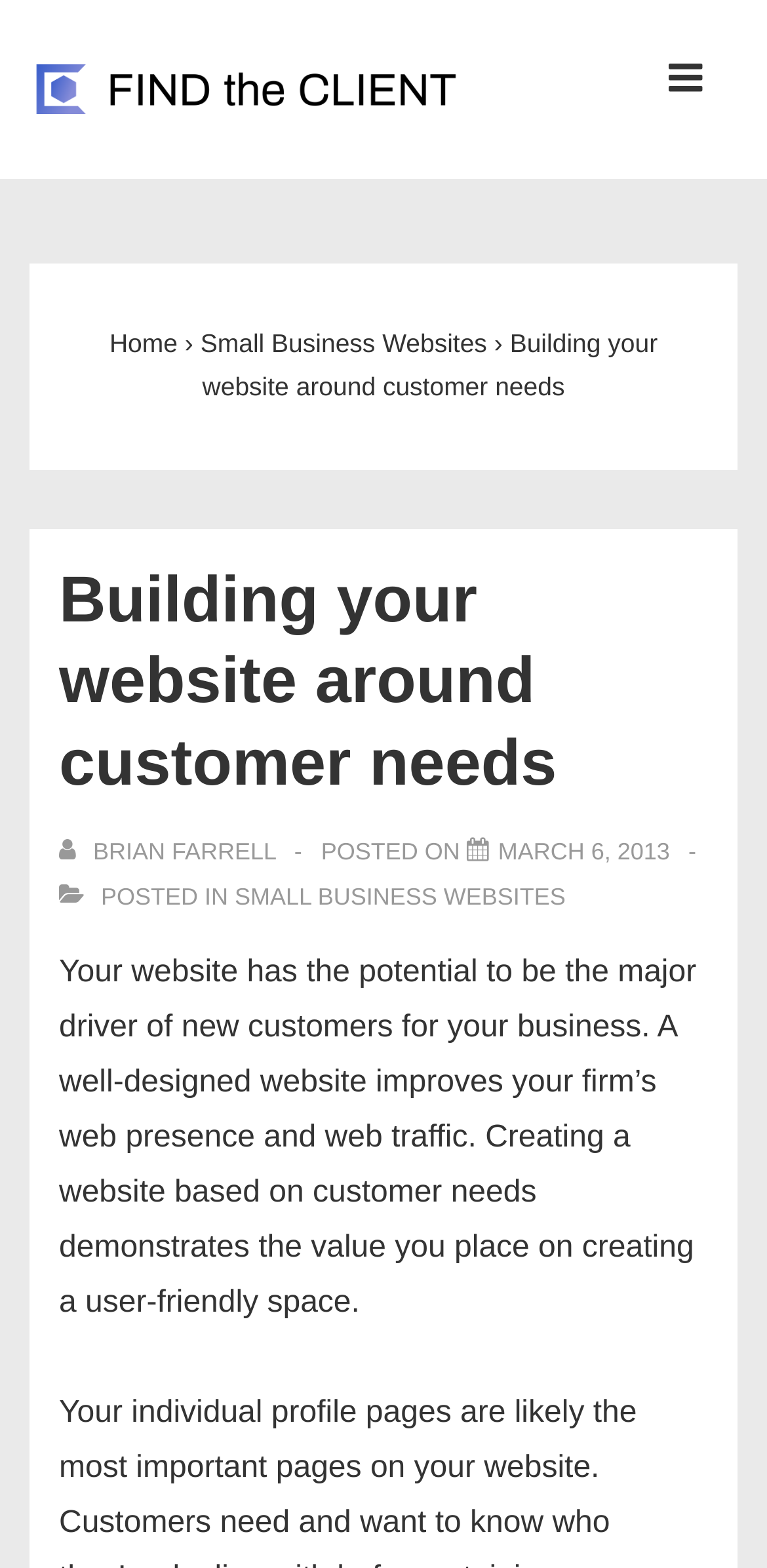Use a single word or phrase to answer the following:
What is the website about?

Customer needs